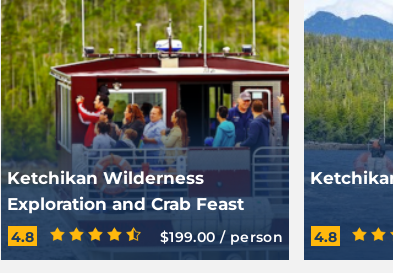What is the color of the vessel's exterior?
Provide a fully detailed and comprehensive answer to the question.

The caption describes the vessel as being 'adorned with a red exterior', indicating that the boat's outer surface is red in color. This detail helps to create a vivid image of the scene.